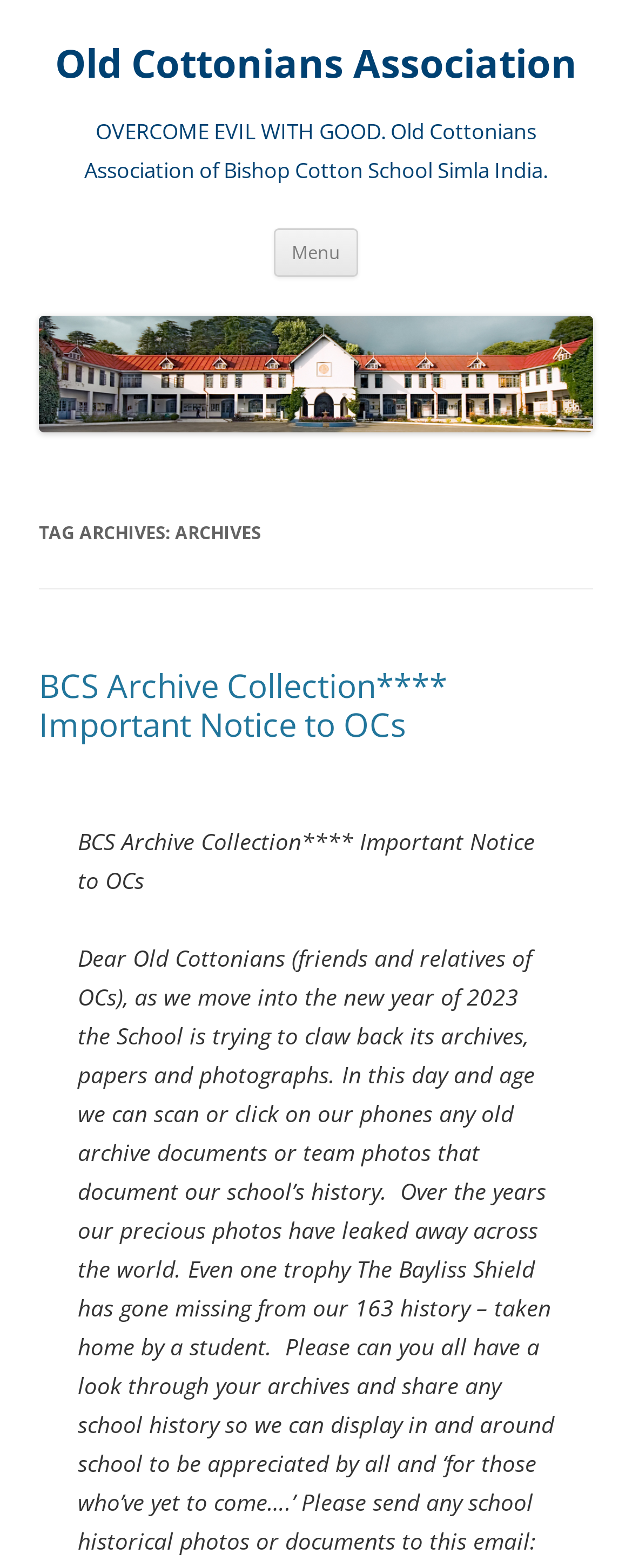What is the name of the association?
Using the visual information, respond with a single word or phrase.

Old Cottonians Association